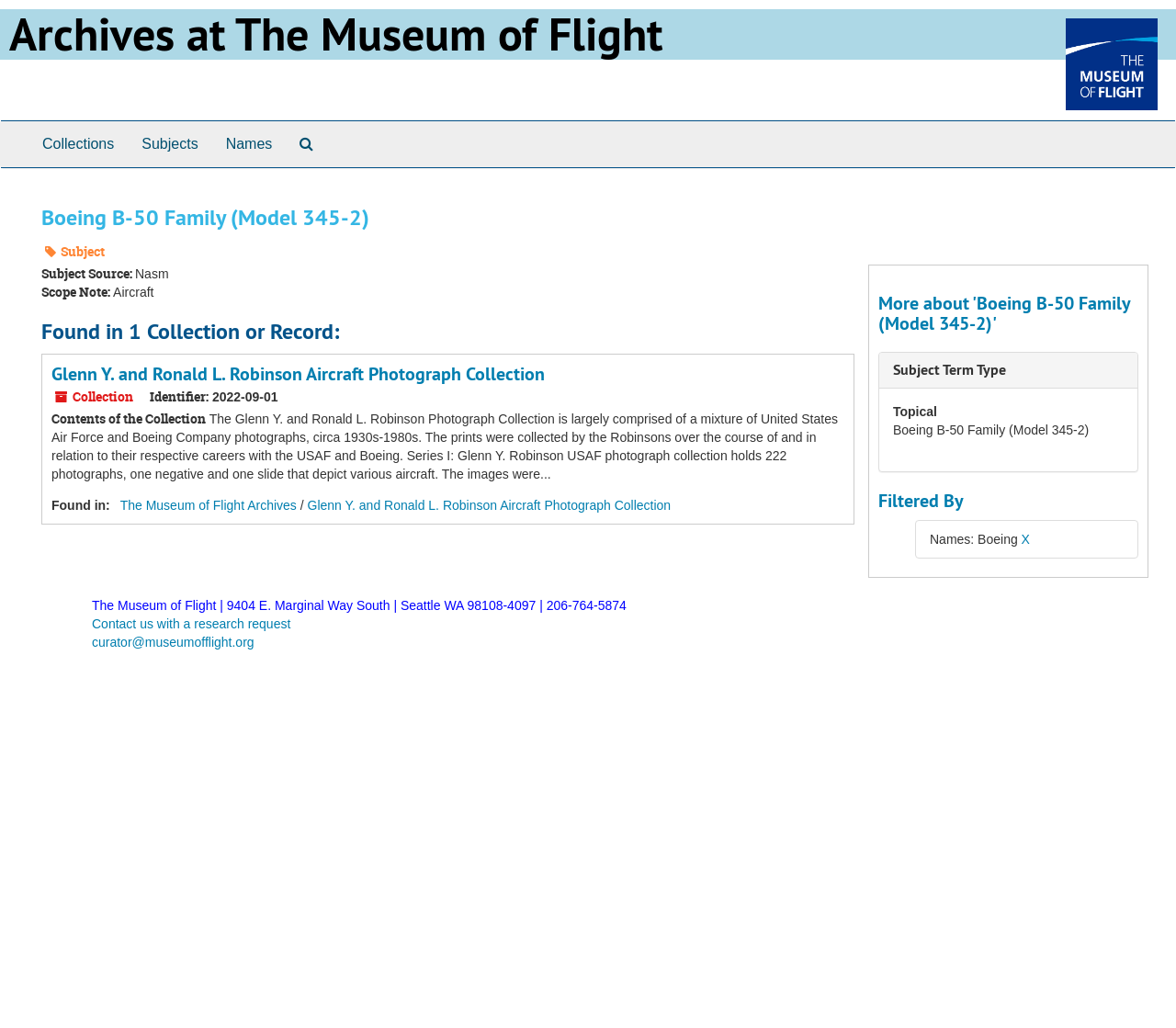What is the name of the museum?
Answer the question based on the image using a single word or a brief phrase.

The Museum of Flight